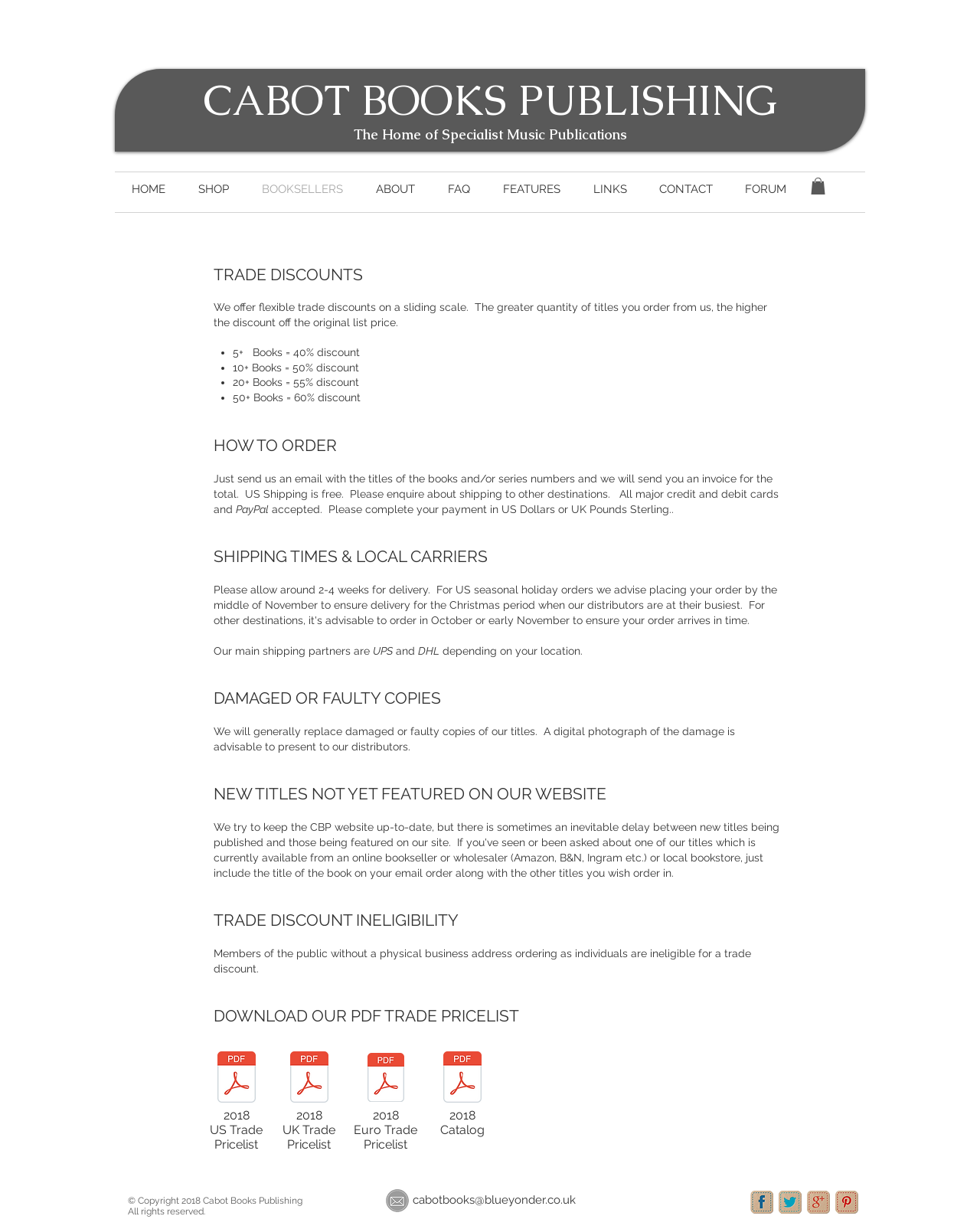What are the main shipping partners of Cabot Books Publishing?
Based on the image, provide your answer in one word or phrase.

UPS and DHL